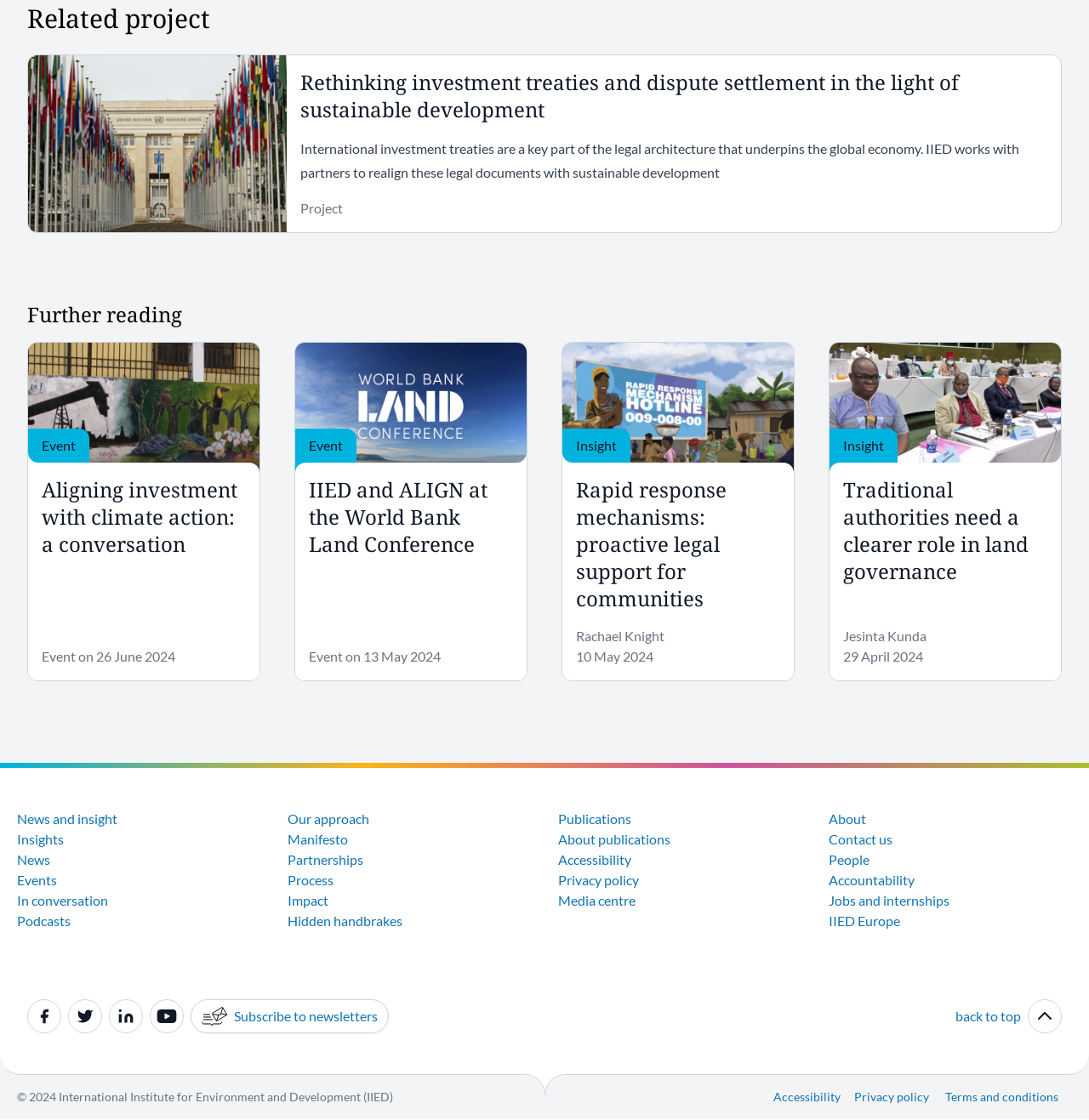Please specify the bounding box coordinates for the clickable region that will help you carry out the instruction: "Contact 'IIED Europe'".

[0.761, 0.815, 0.827, 0.829]